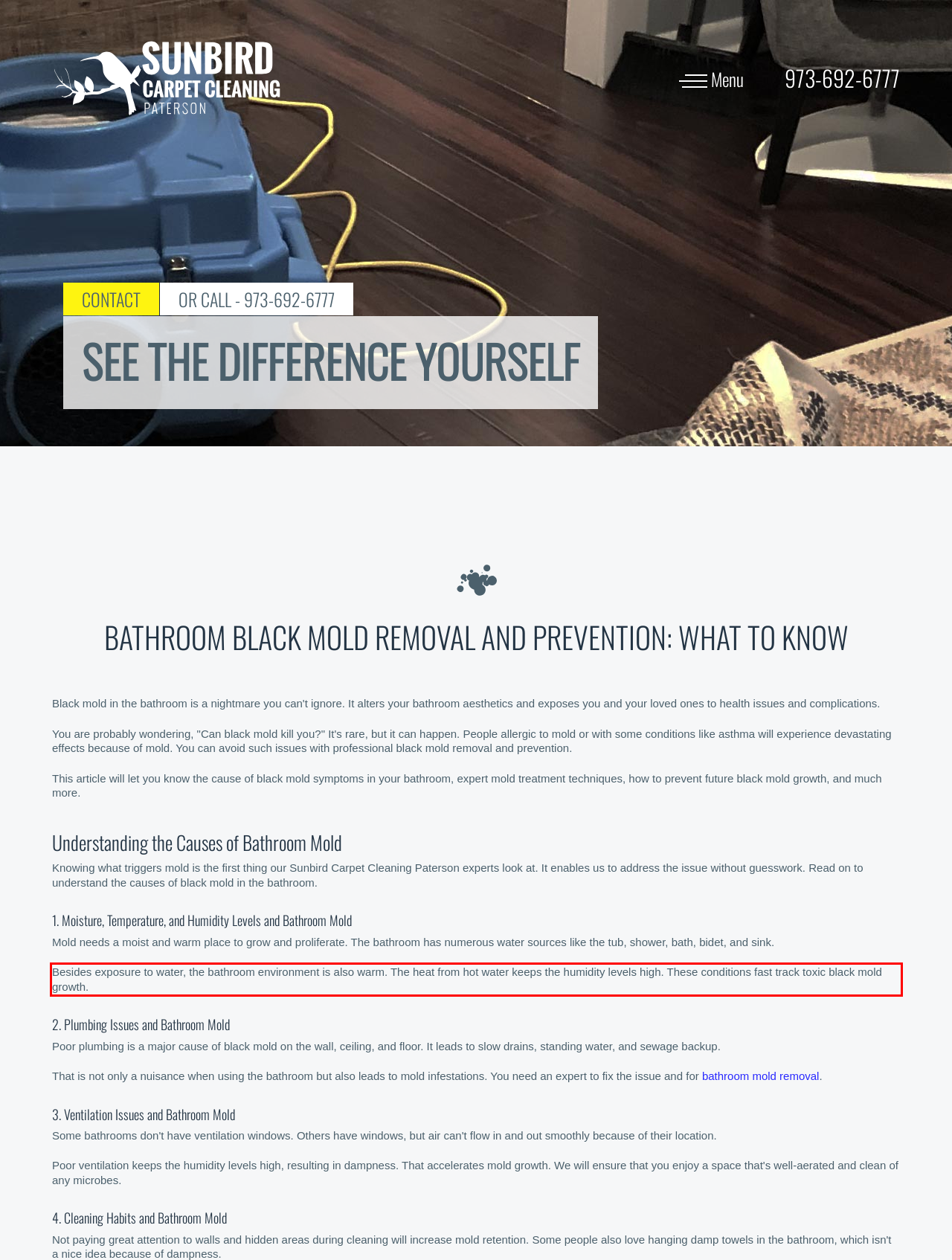From the screenshot of the webpage, locate the red bounding box and extract the text contained within that area.

Besides exposure to water, the bathroom environment is also warm. The heat from hot water keeps the humidity levels high. These conditions fast track toxic black mold growth.